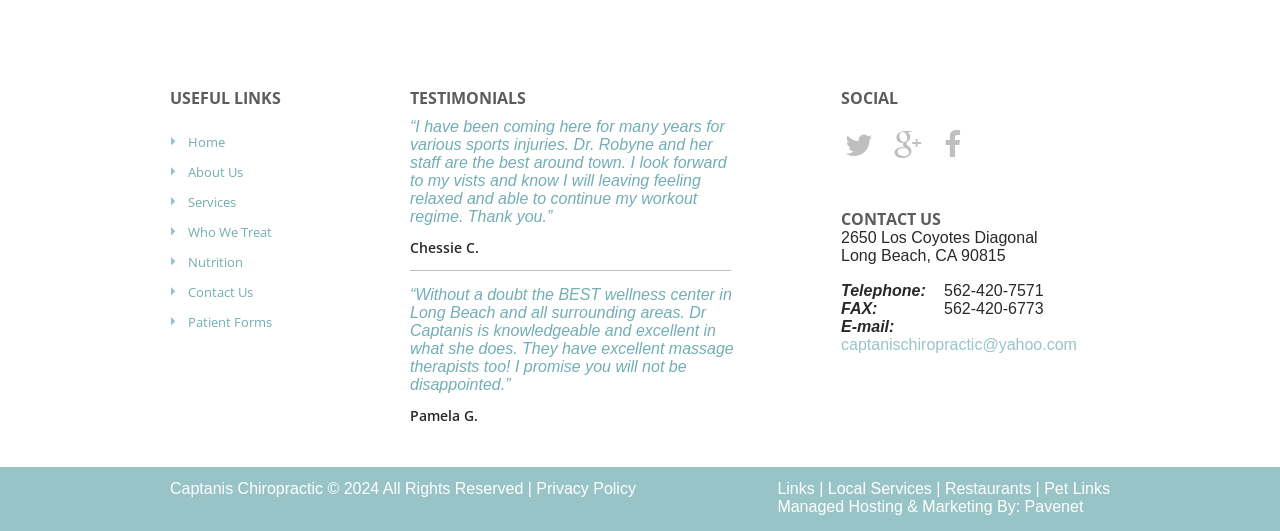Provide a one-word or short-phrase response to the question:
What is the name of the chiropractic center?

Captanis Chiropractic